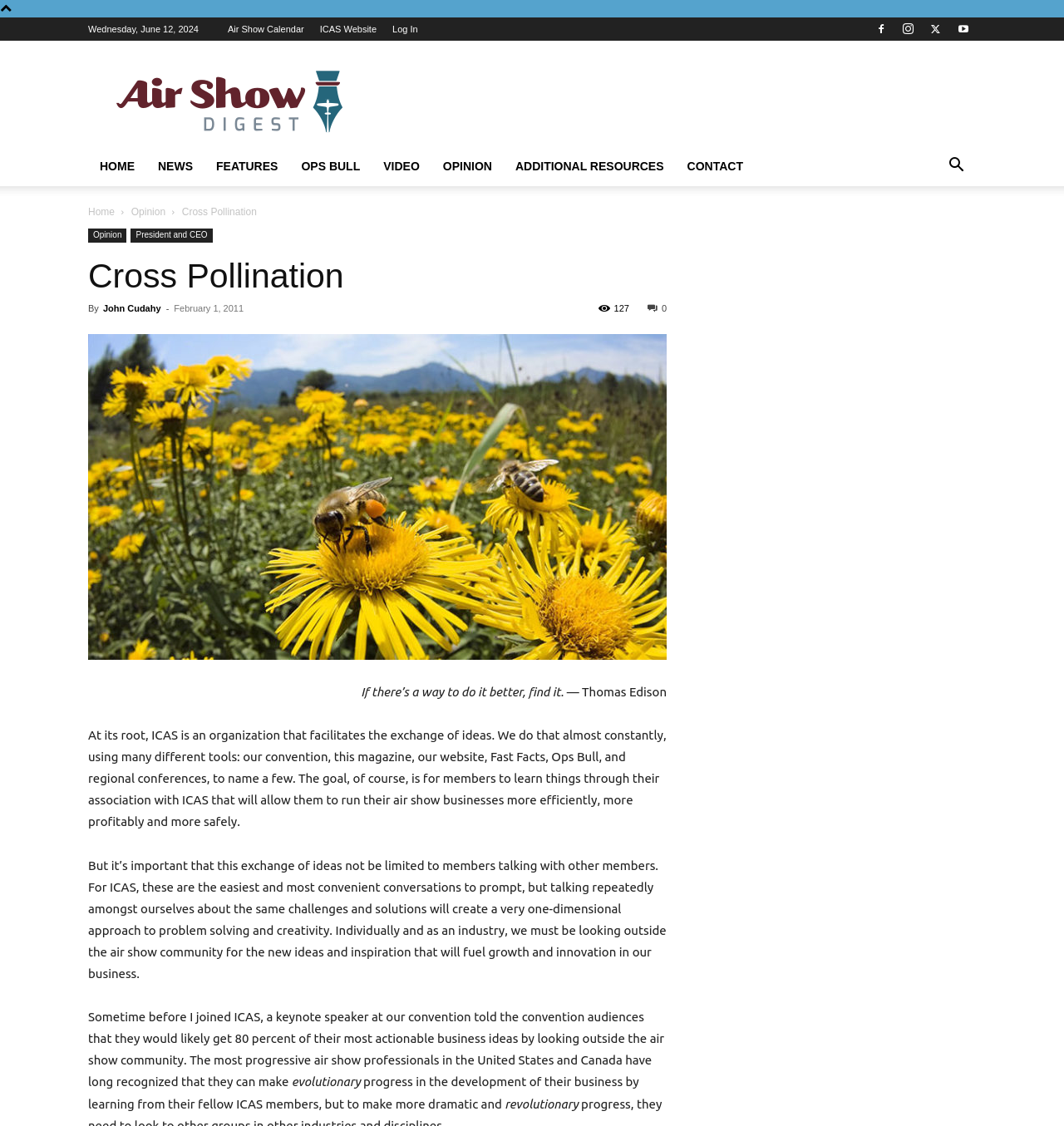Analyze and describe the webpage in a detailed narrative.

The webpage is about Cross Pollination, a section of Air Shows Magazine. At the top, there is a date "Wednesday, June 12, 2024" and a row of links including "Air Show Calendar", "ICAS Website", and "Log In". On the right side of the top section, there are social media icons. Below this top section, there is a logo of Air Shows Magazine.

The main navigation menu is located below the logo, with links to "HOME", "NEWS", "FEATURES", "OPS BULL", "VIDEO", "OPINION", "ADDITIONAL RESOURCES", and "CONTACT". On the right side of the navigation menu, there is a search button.

The main content of the webpage is an article titled "Cross Pollination" by John Cudahy, President and CEO. The article discusses the importance of exchanging ideas and learning from outside the air show community to fuel growth and innovation. The text is divided into several paragraphs, with quotes from Thomas Edison and a mention of a keynote speaker at an ICAS convention.

On the right side of the article, there is a complementary section with an image. At the bottom of the webpage, there are additional links to "Home" and "Opinion".